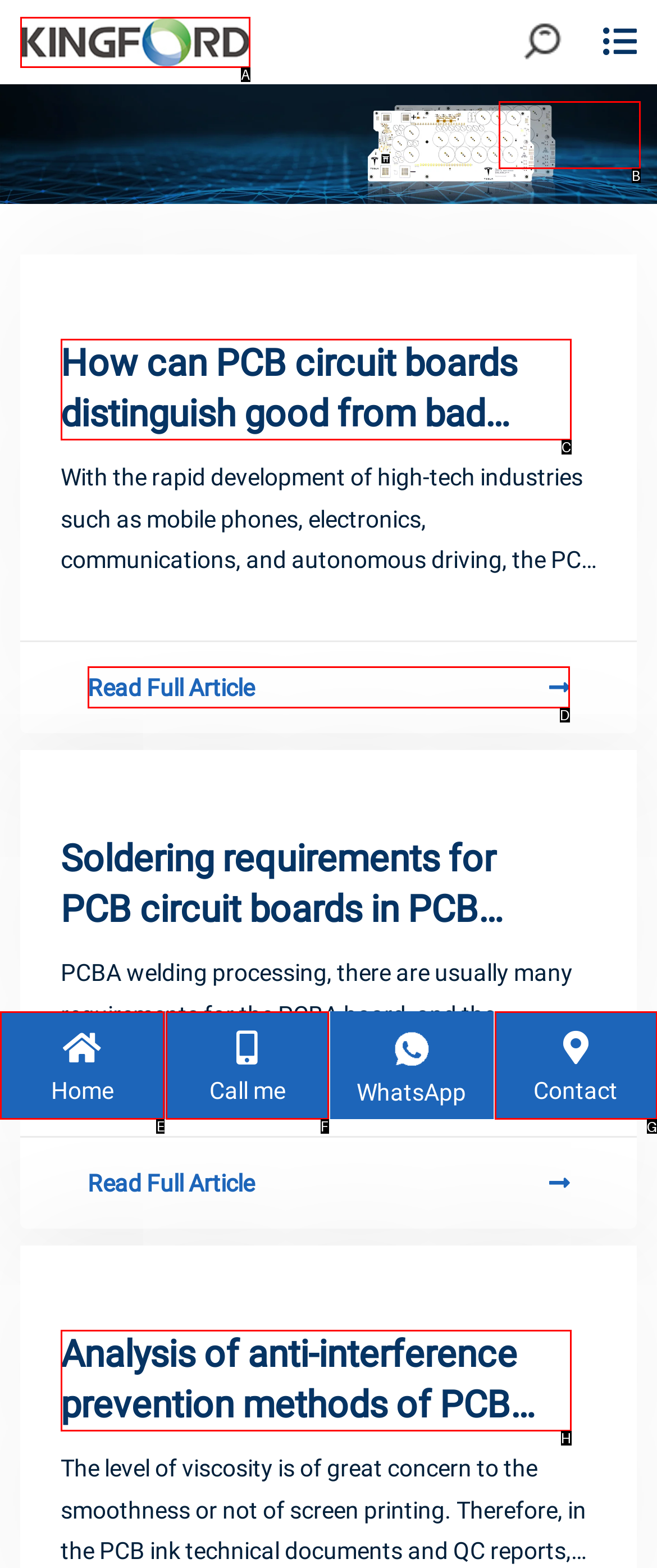Select the option I need to click to accomplish this task: Contact us
Provide the letter of the selected choice from the given options.

G